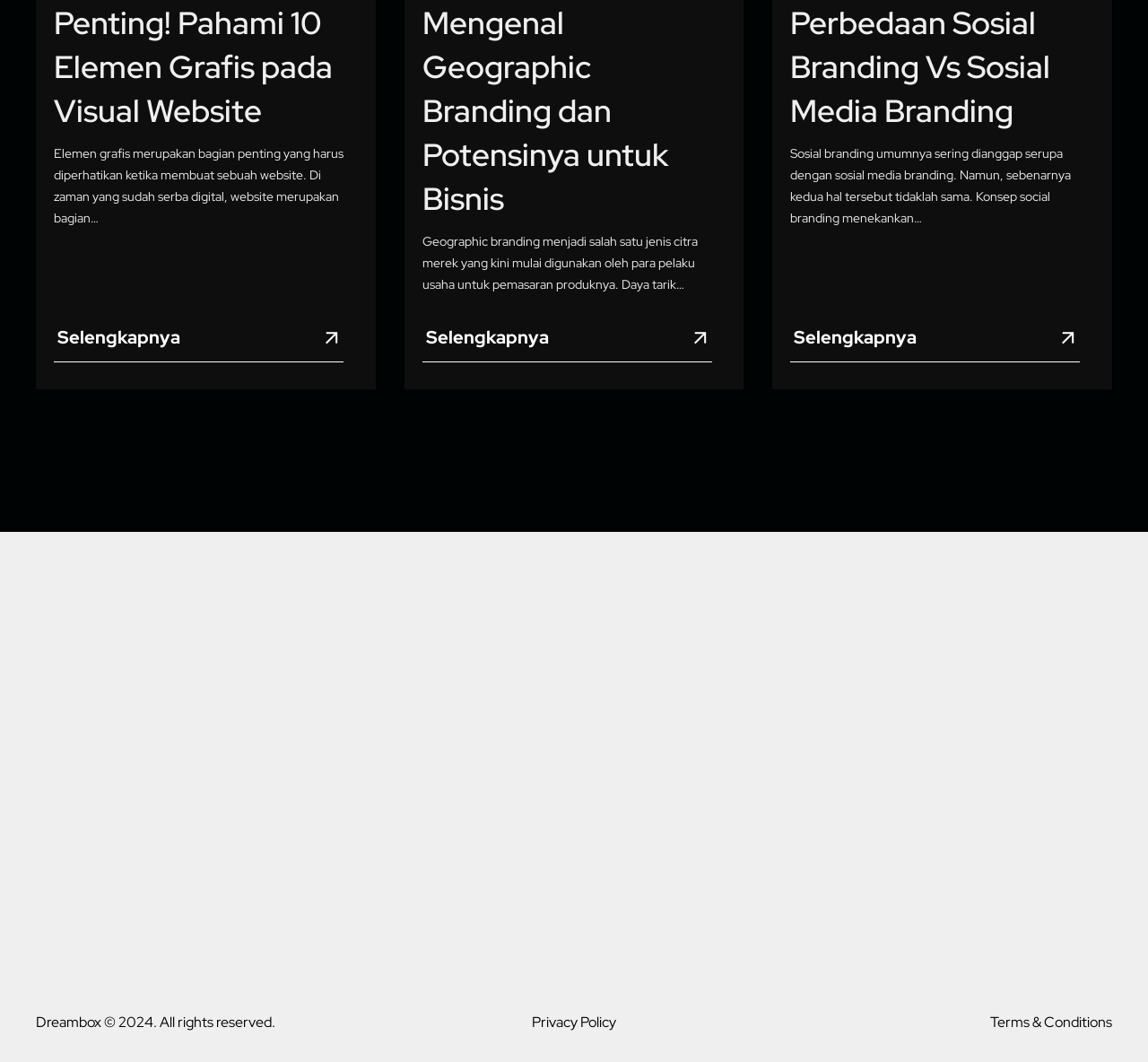Reply to the question with a single word or phrase:
What is the copyright year?

2024